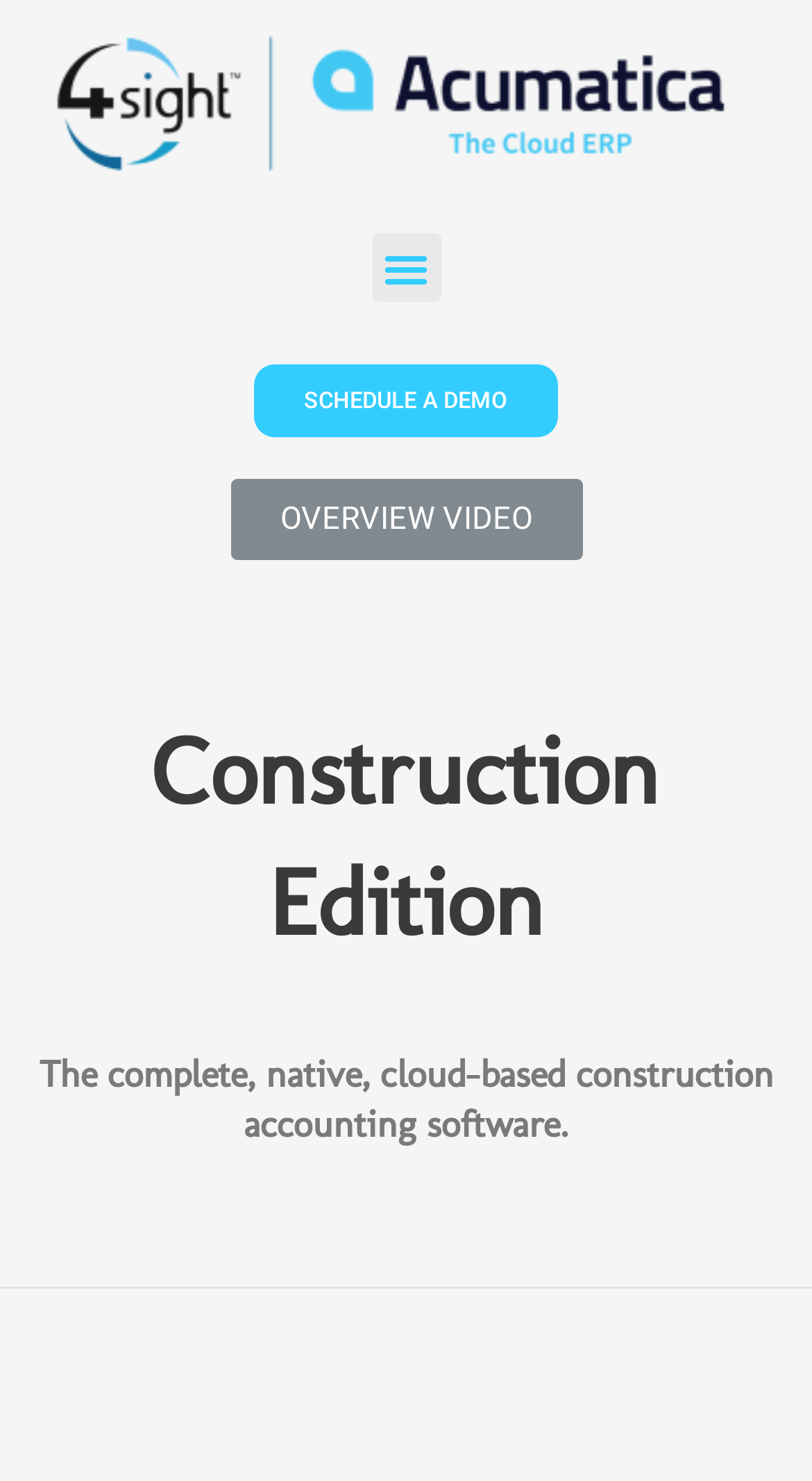What type of software is being described?
Look at the image and respond with a one-word or short phrase answer.

Construction accounting software